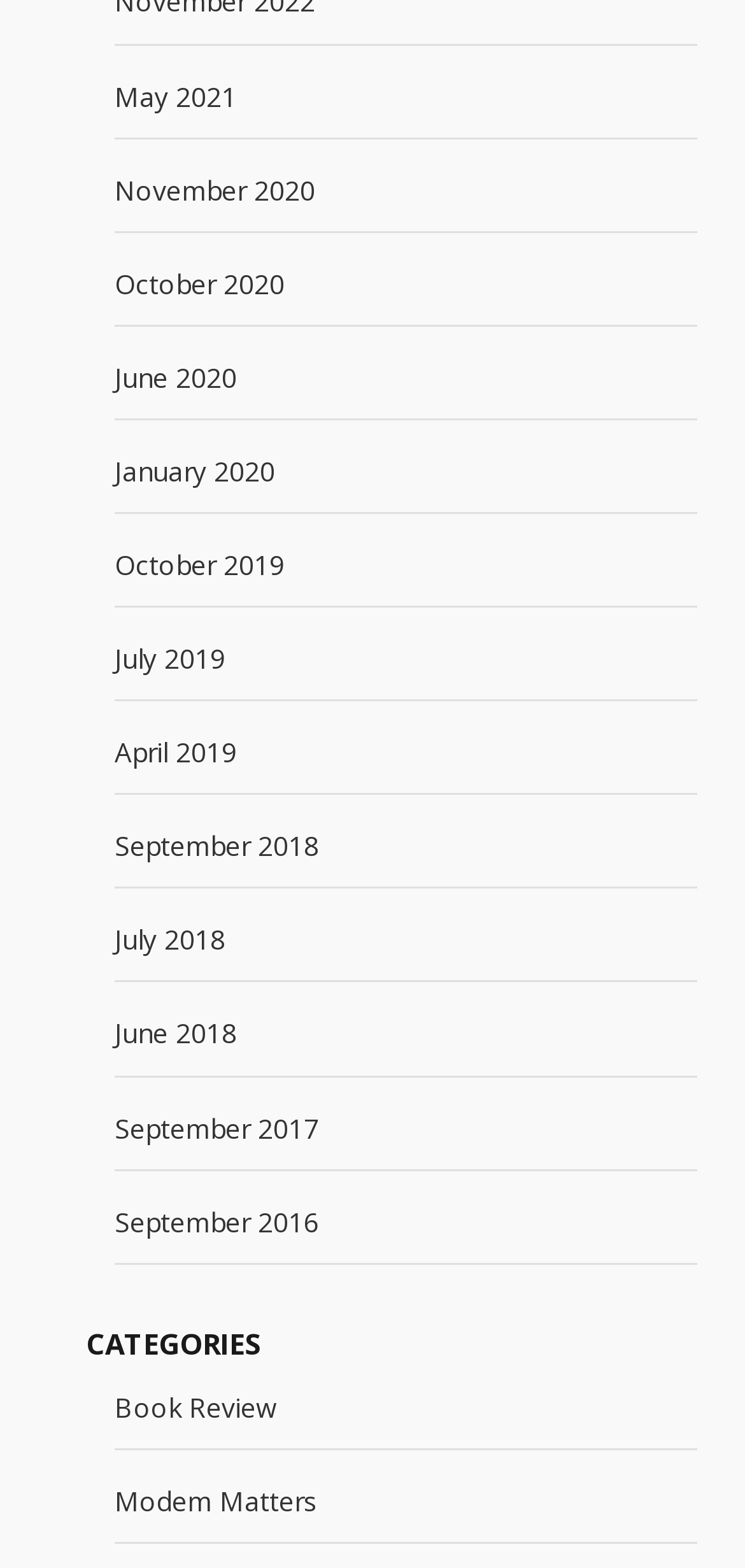Give a one-word or short phrase answer to this question: 
What is the earliest month listed?

September 2016